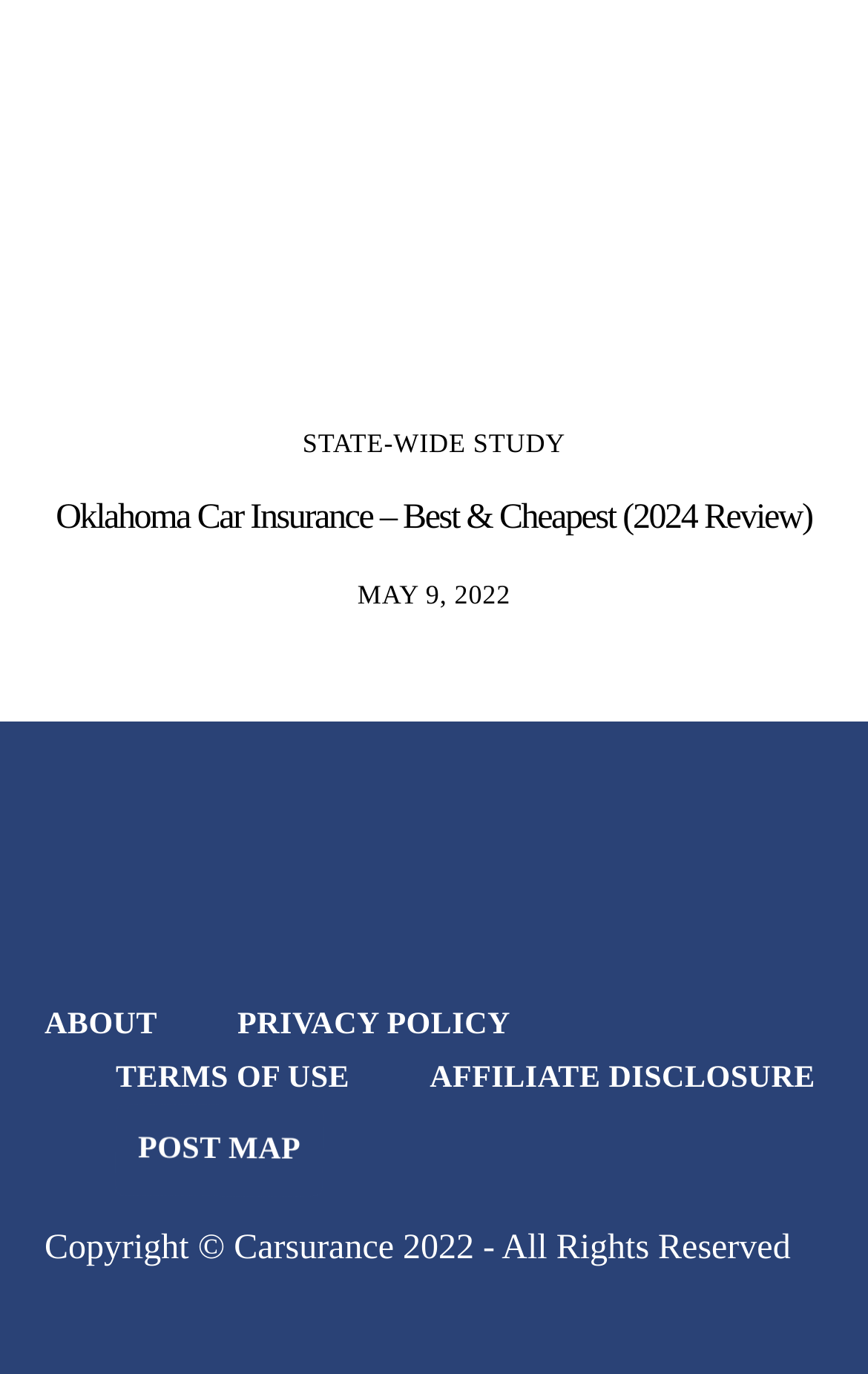Given the element description, predict the bounding box coordinates in the format (top-left x, top-left y, bottom-right x, bottom-right y), using floating point numbers between 0 and 1: Terms of Use

[0.133, 0.767, 0.403, 0.801]